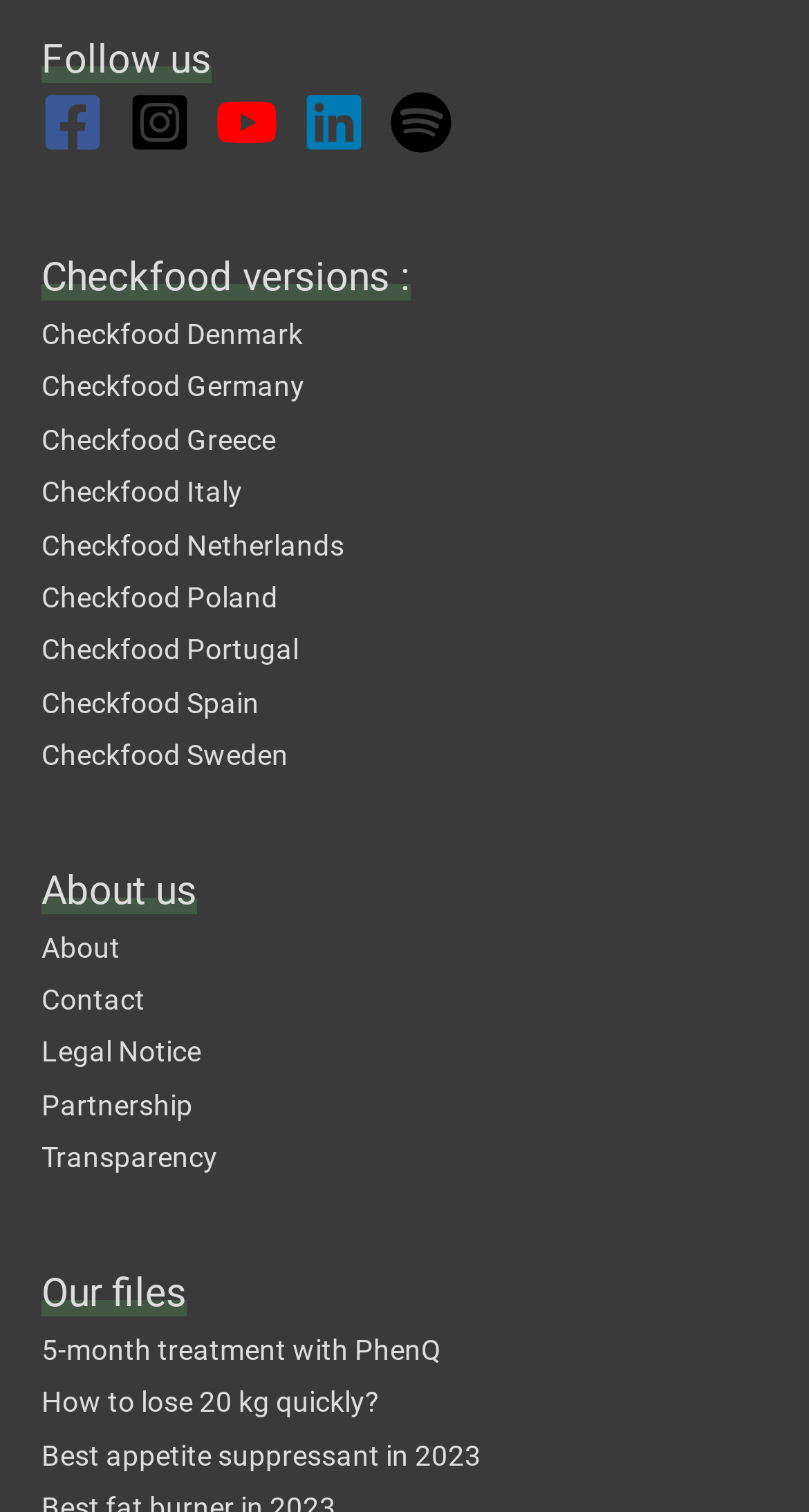What is the last link in the 'About us' section?
Answer the question with a single word or phrase derived from the image.

Transparency